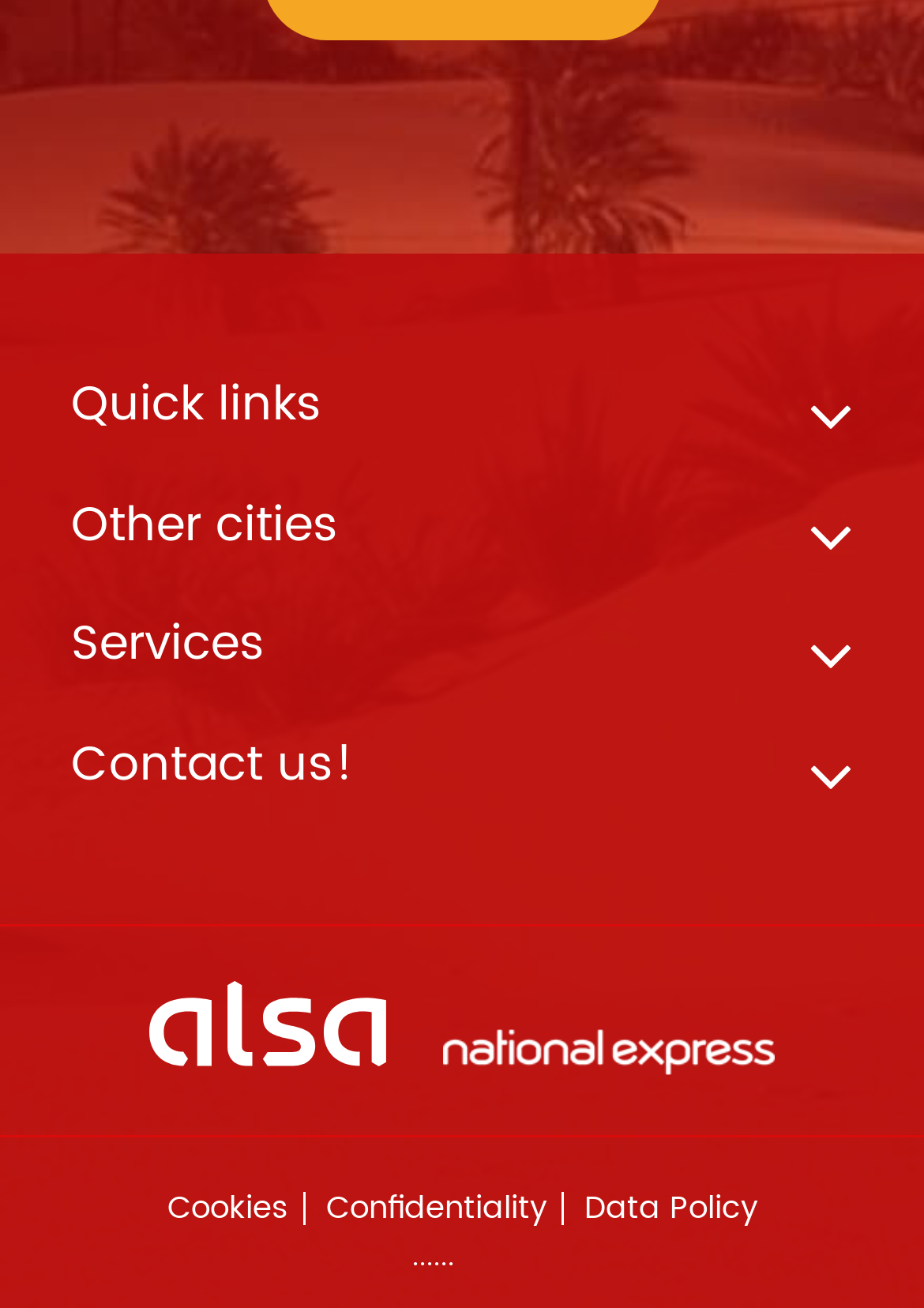Please provide a comprehensive response to the question below by analyzing the image: 
How many images are there in the footer?

In the footer section of the webpage, there are two images with bounding box coordinates [0.162, 0.751, 0.418, 0.816] and [0.479, 0.785, 0.838, 0.823]. The first image is 'ALSA Khouribga' and the second image is 'National Express'.